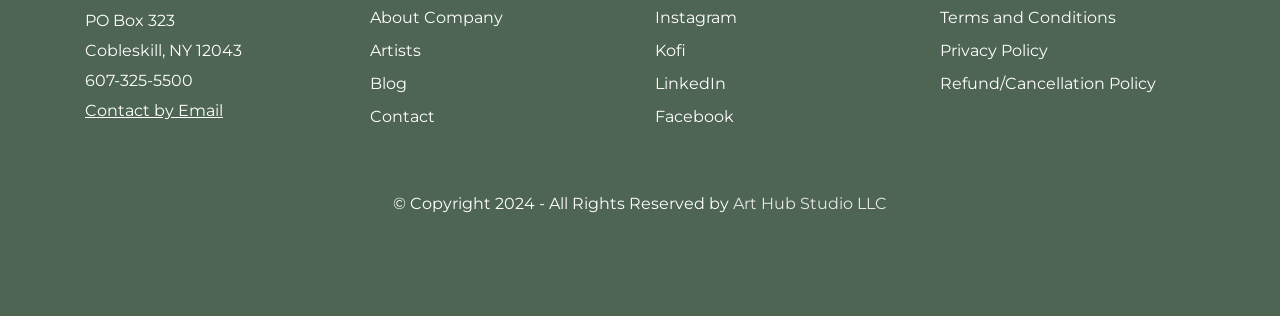Can you specify the bounding box coordinates for the region that should be clicked to fulfill this instruction: "Visit the company's Facebook page".

[0.512, 0.331, 0.711, 0.407]